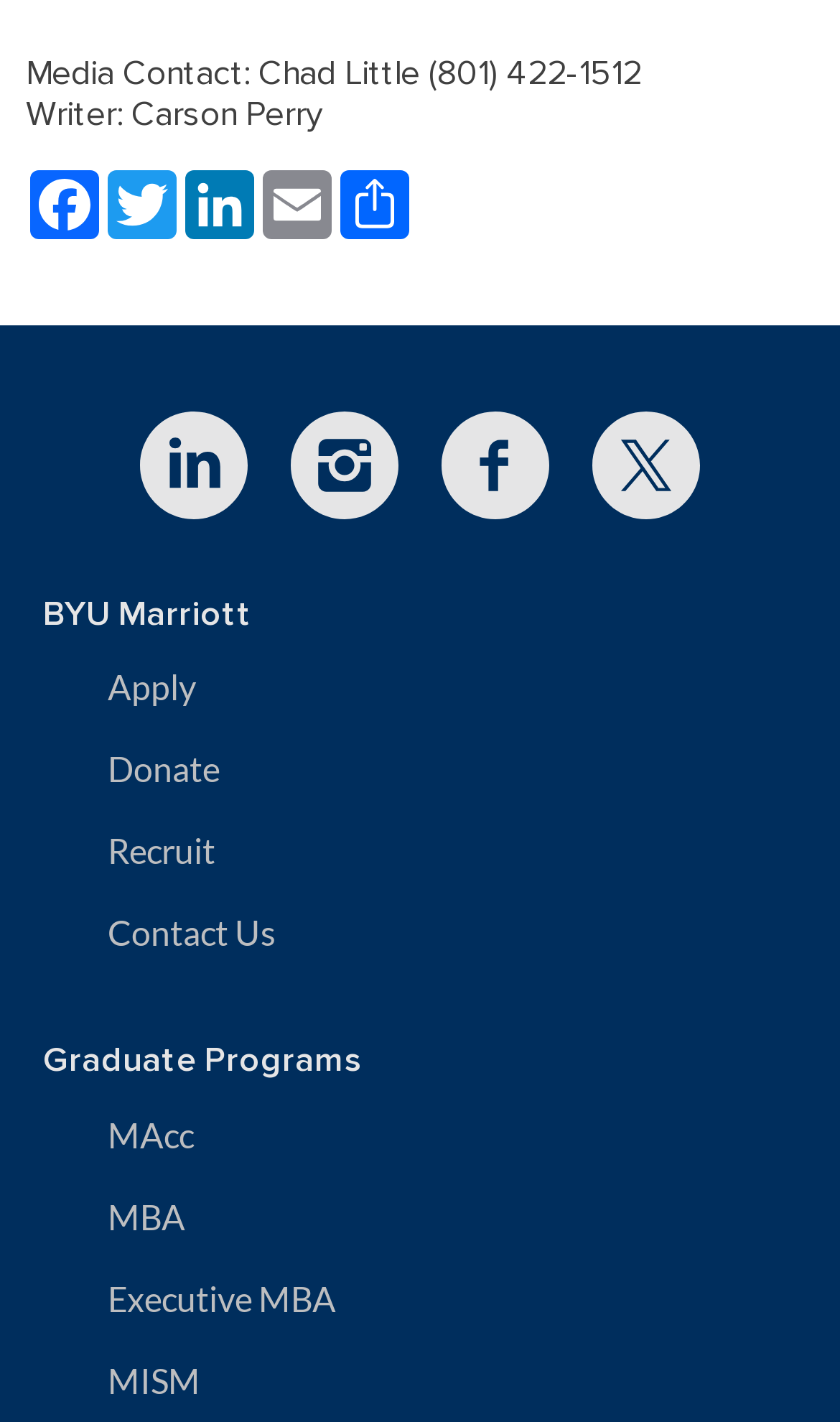What is the contact information for media?
Using the visual information, answer the question in a single word or phrase.

Chad Little (801) 422-1512